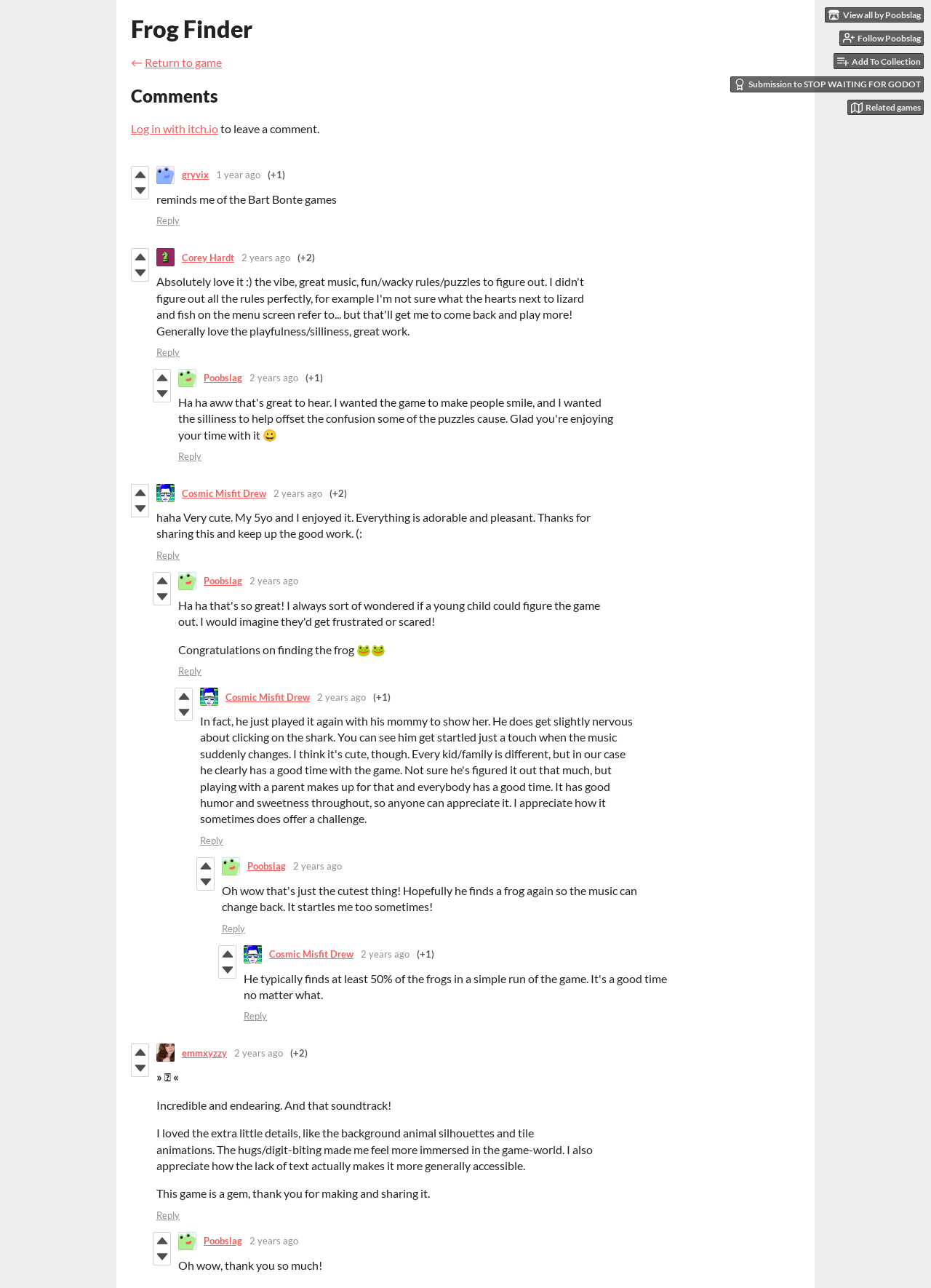Based on the provided description, "Poobslag", find the bounding box of the corresponding UI element in the screenshot.

[0.219, 0.447, 0.26, 0.456]